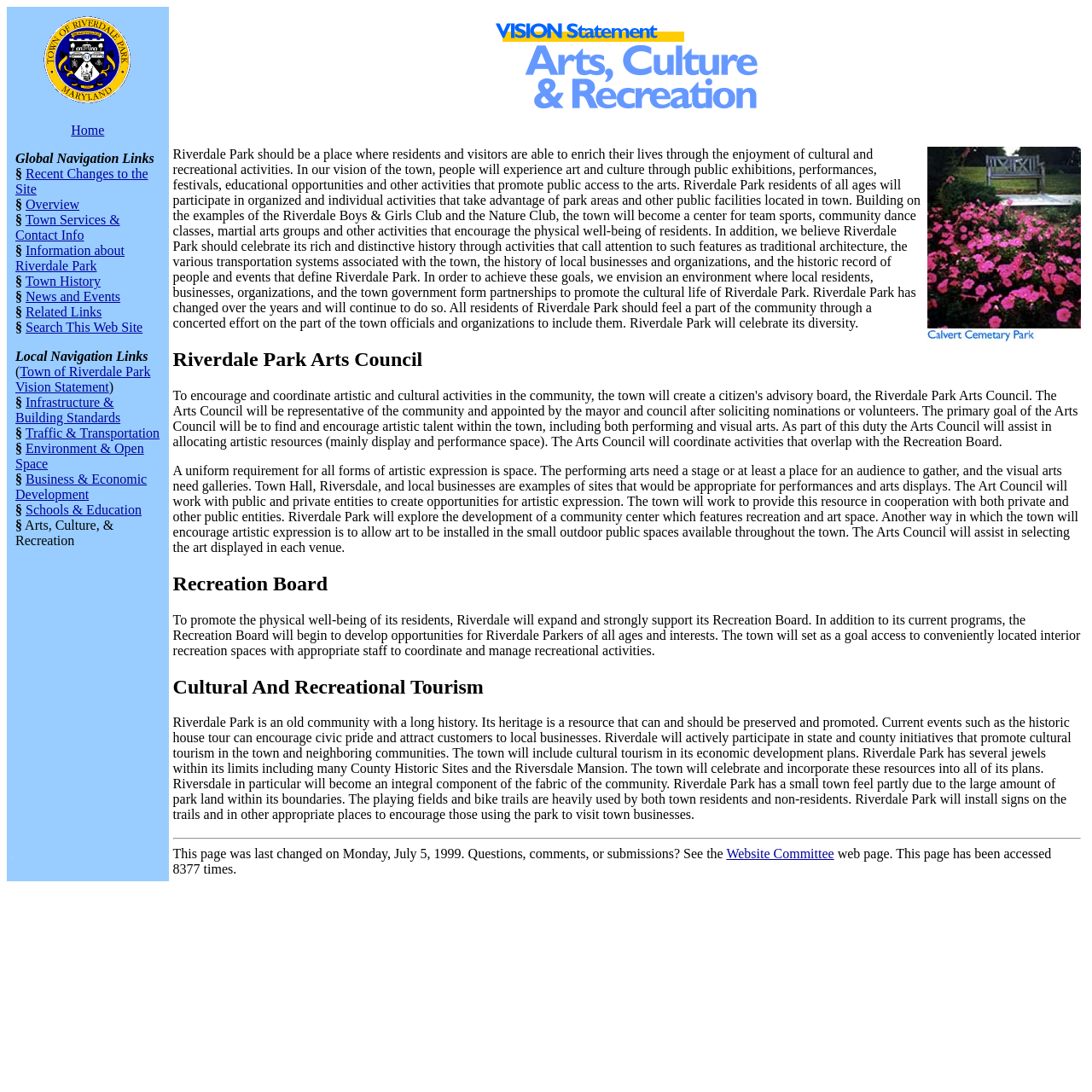Identify the bounding box coordinates for the element you need to click to achieve the following task: "visit Recent Changes to the Site". The coordinates must be four float values ranging from 0 to 1, formatted as [left, top, right, bottom].

[0.014, 0.152, 0.136, 0.18]